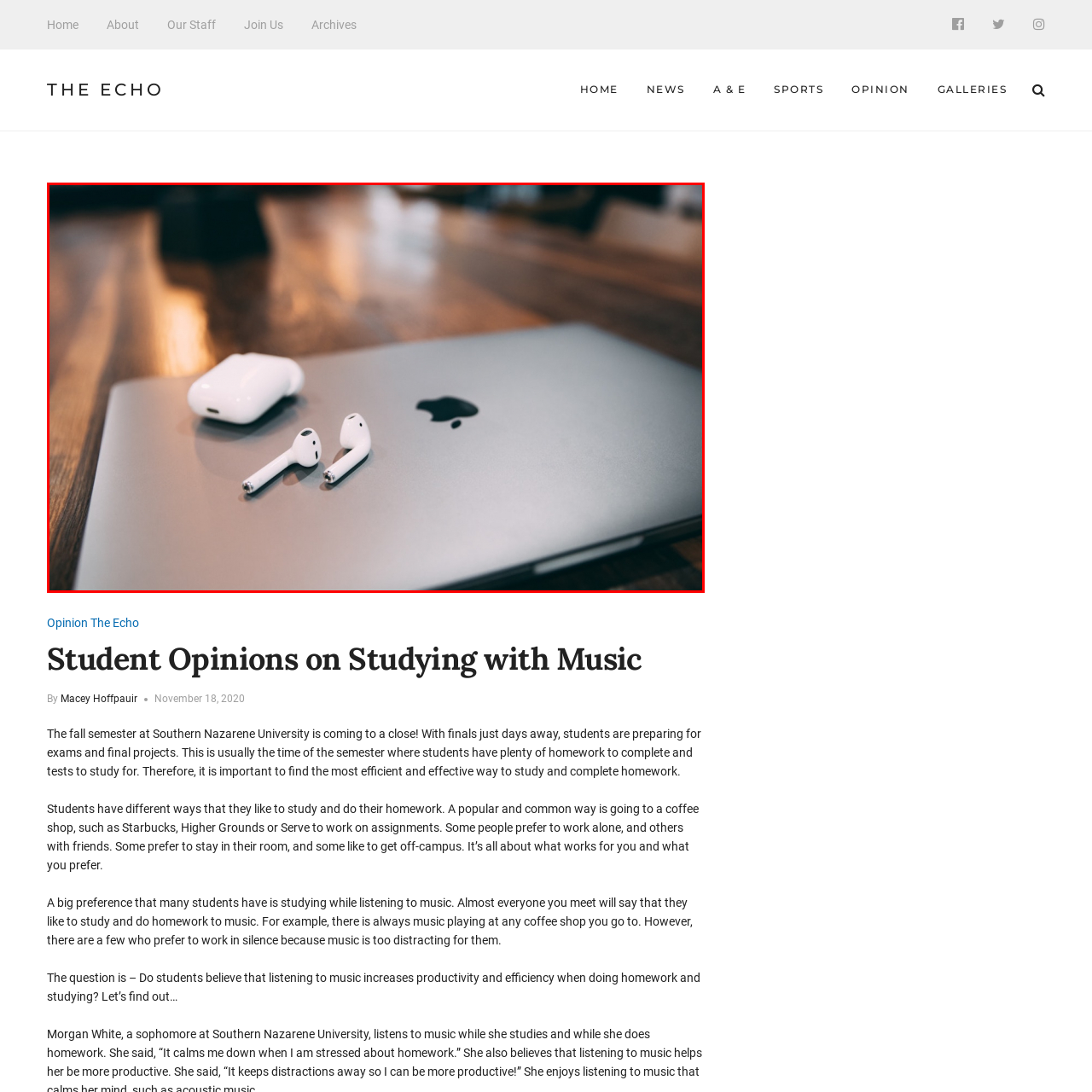Explain in detail what is shown in the red-bordered image.

The image captures a sleek MacBook laptop on a wooden table, showcasing the iconic Apple logo on its surface. Nearby, a pair of Apple AirPods rests next to their charging case, symbolizing the integration of technology and music in everyday life. This setup reflects a modern study environment, where students, like those at Southern Nazarene University, might engage in their academic work while listening to music. The combination of the laptop and AirPods suggests a conducive atmosphere for productivity, as many students prefer to study with music to enhance their focus and efficiency, echoing the popular trend explored in the article "Student Opinions on Studying with Music."